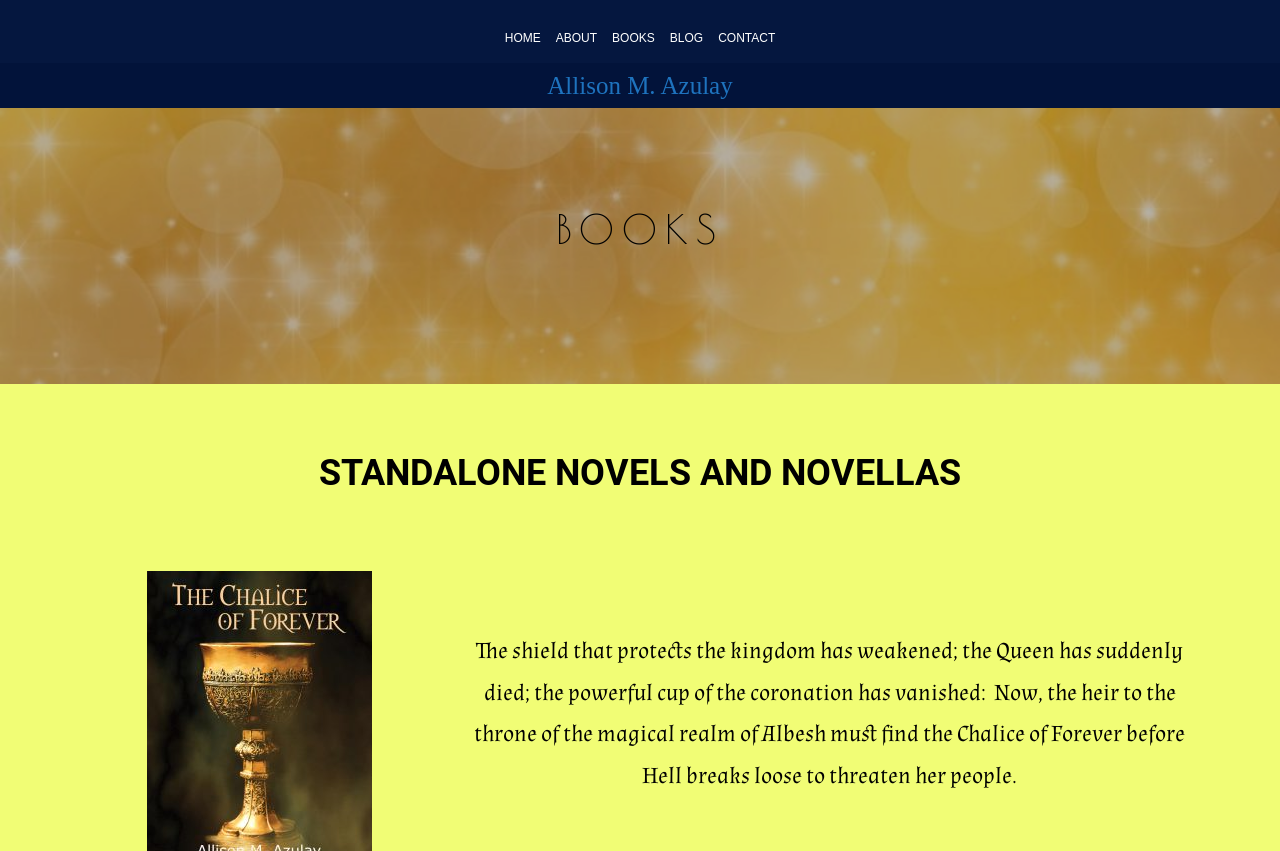Respond with a single word or phrase:
What is the author's name?

Allison M. Azulay